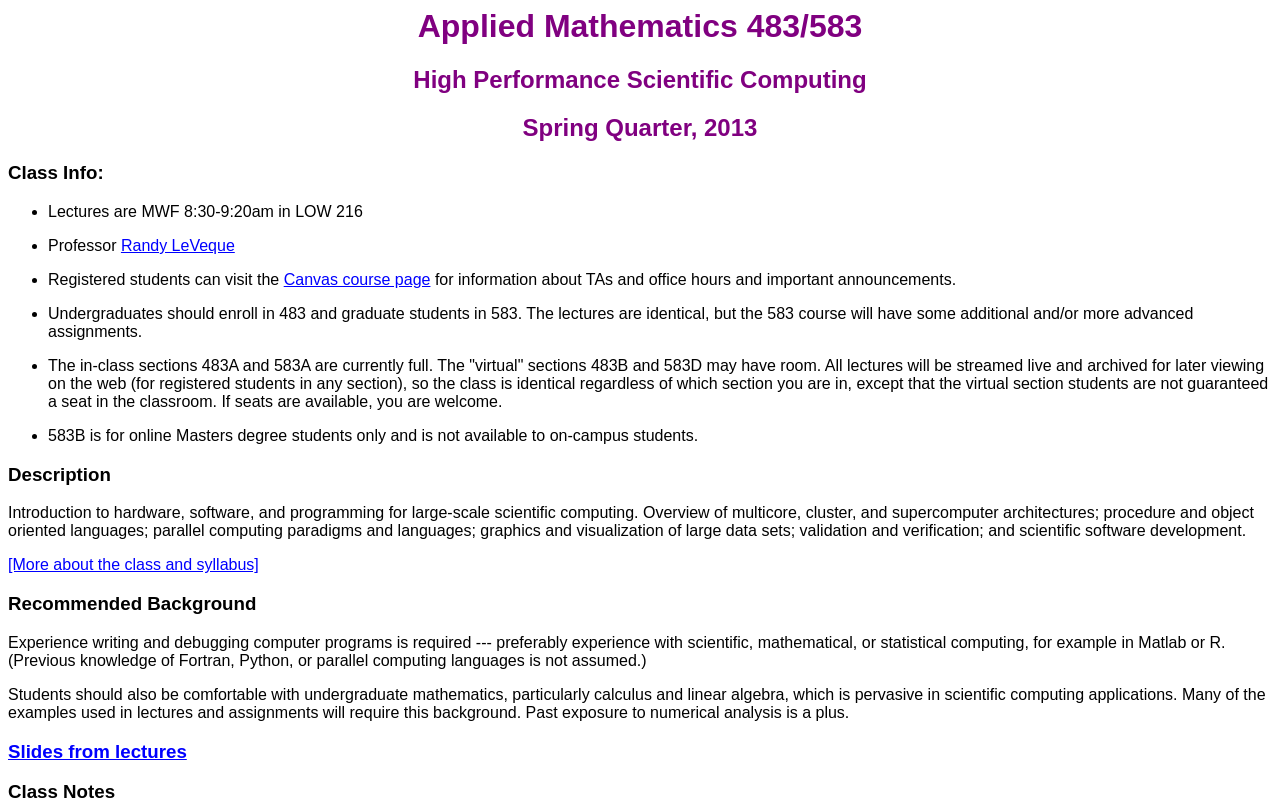From the element description Randy LeVeque, predict the bounding box coordinates of the UI element. The coordinates must be specified in the format (top-left x, top-left y, bottom-right x, bottom-right y) and should be within the 0 to 1 range.

[0.094, 0.297, 0.183, 0.318]